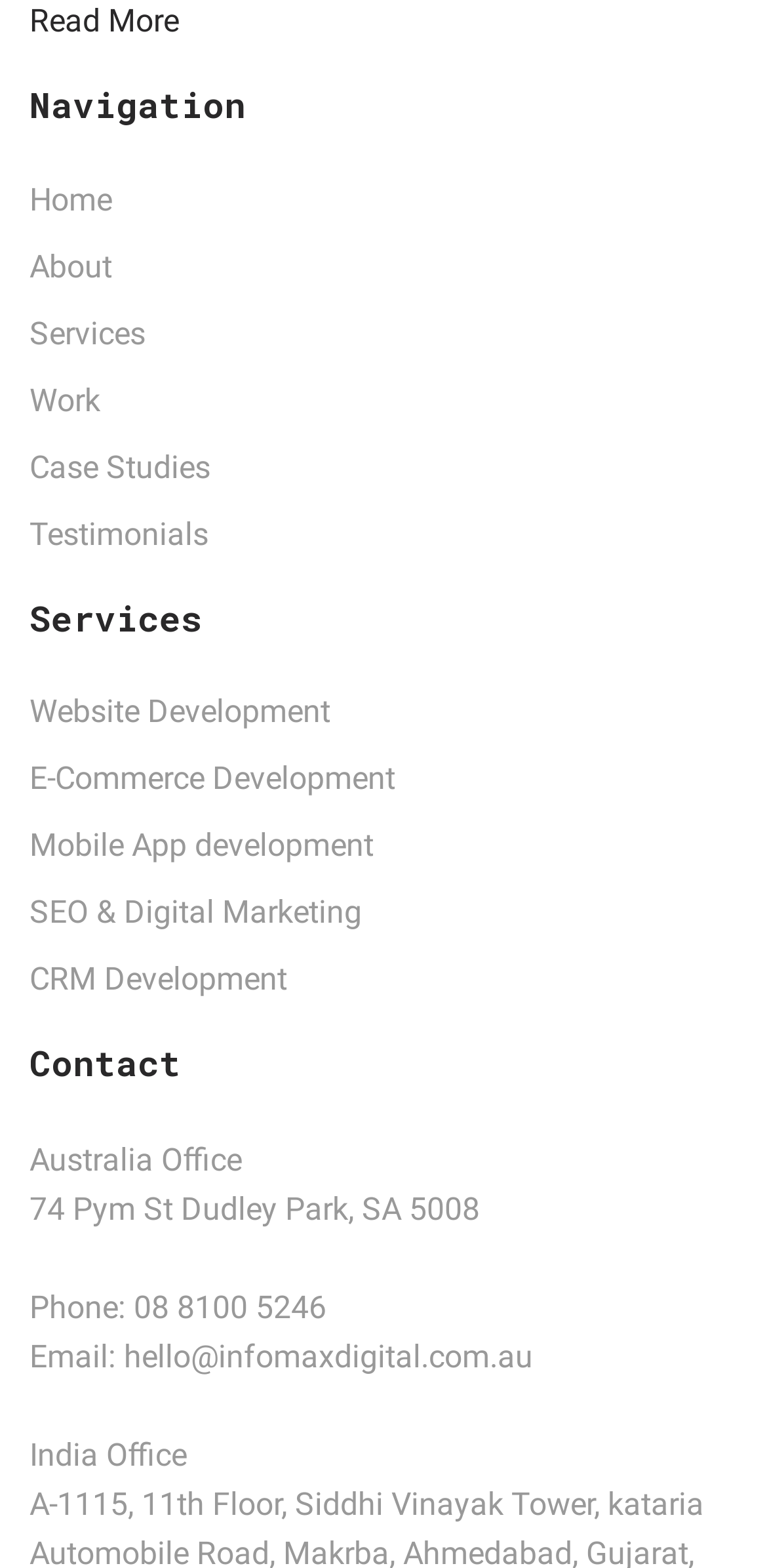How many offices are listed?
Carefully examine the image and provide a detailed answer to the question.

I looked at the contact information section and found that there are two offices listed, one in Australia and one in India.